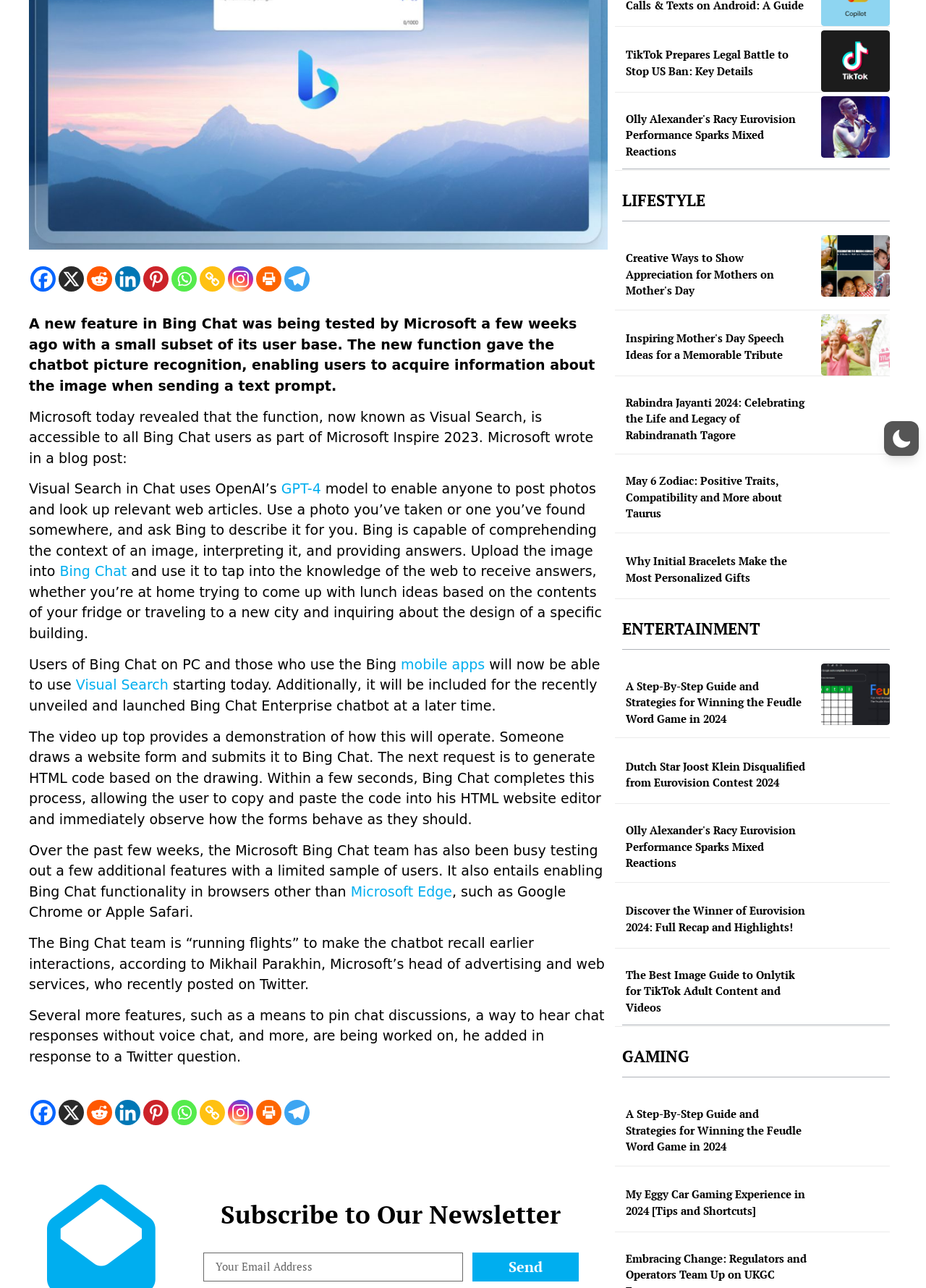Using the format (top-left x, top-left y, bottom-right x, bottom-right y), provide the bounding box coordinates for the described UI element. All values should be floating point numbers between 0 and 1: aria-label="Telegram" title="Telegram"

[0.307, 0.207, 0.334, 0.226]